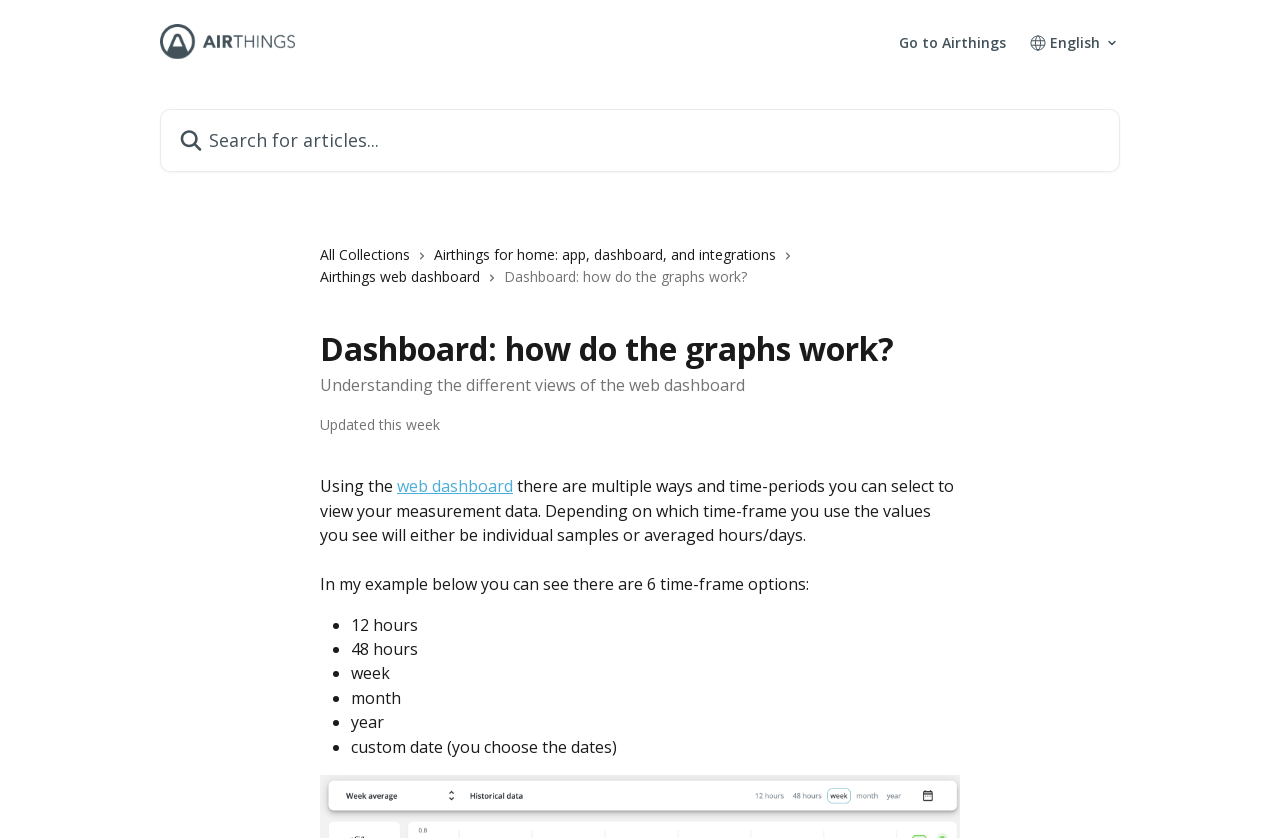How many time-frame options are available?
Give a detailed response to the question by analyzing the screenshot.

I found the answer by reading the text that says 'In my example below you can see there are 6 time-frame options:' and then counting the list markers and corresponding text.